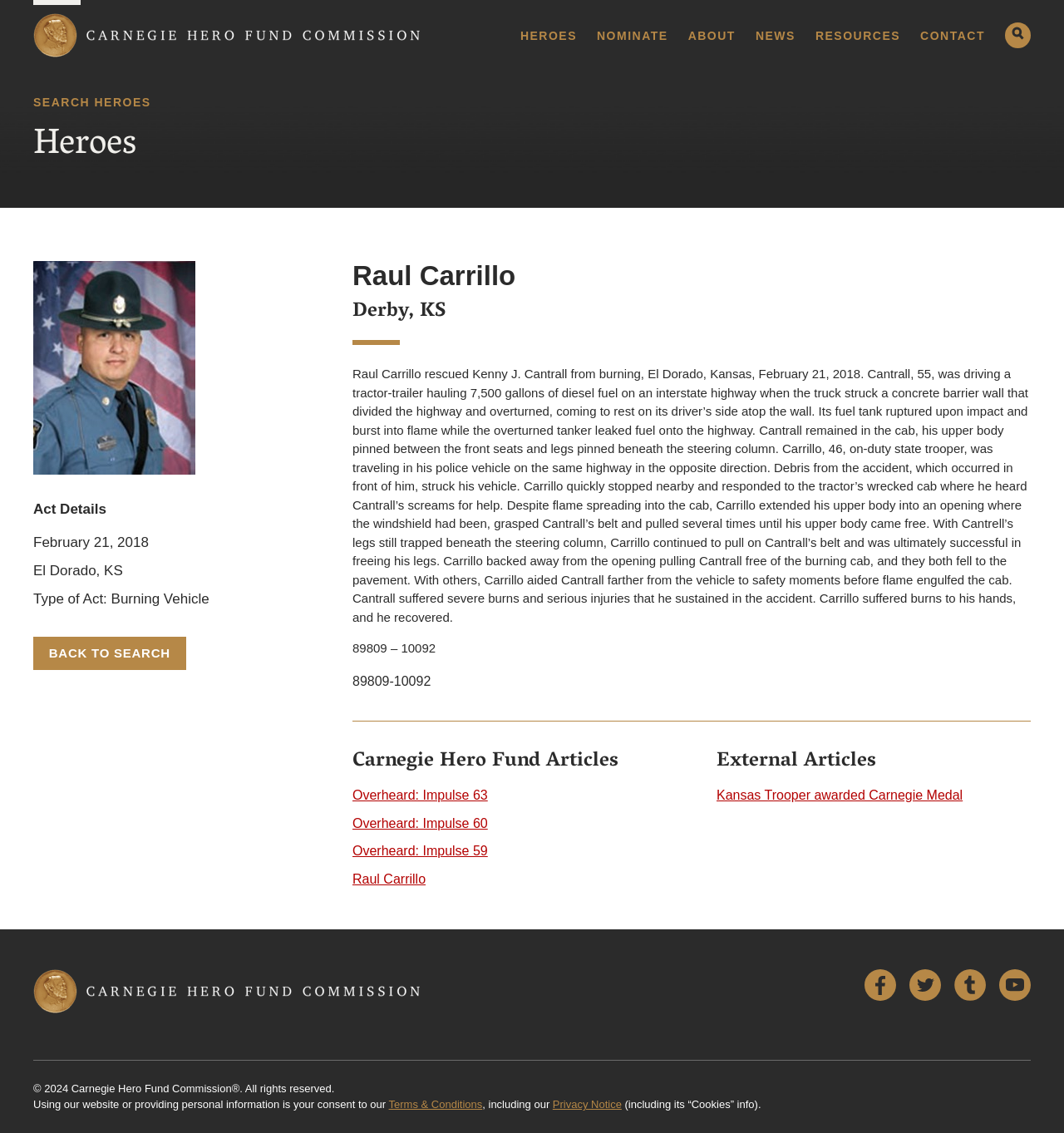Determine the bounding box coordinates of the clickable region to execute the instruction: "Read the article about Raul Carrillo". The coordinates should be four float numbers between 0 and 1, denoted as [left, top, right, bottom].

[0.331, 0.23, 0.969, 0.257]